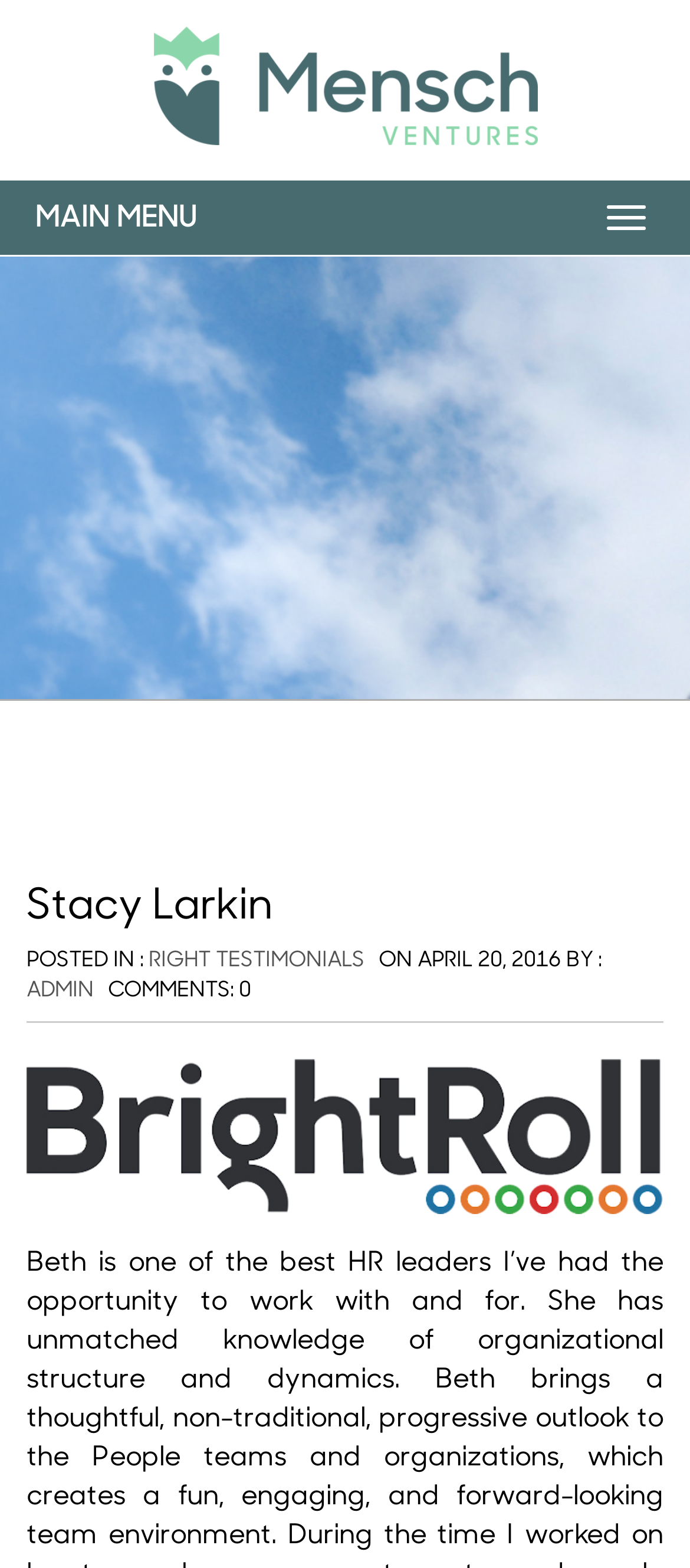Using the element description: "admin", determine the bounding box coordinates for the specified UI element. The coordinates should be four float numbers between 0 and 1, [left, top, right, bottom].

[0.038, 0.621, 0.136, 0.64]